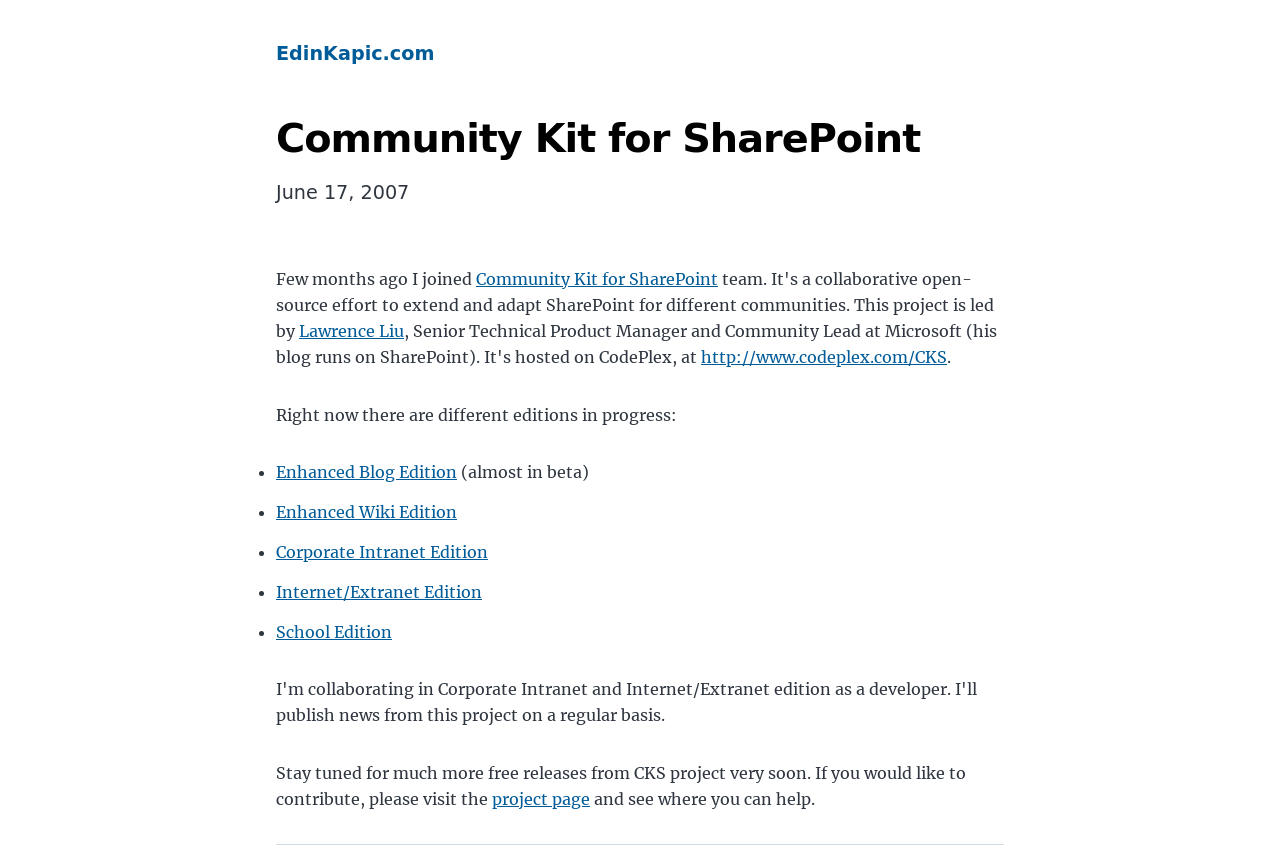Find and specify the bounding box coordinates that correspond to the clickable region for the instruction: "learn about Enhanced Blog Edition".

[0.216, 0.535, 0.357, 0.558]